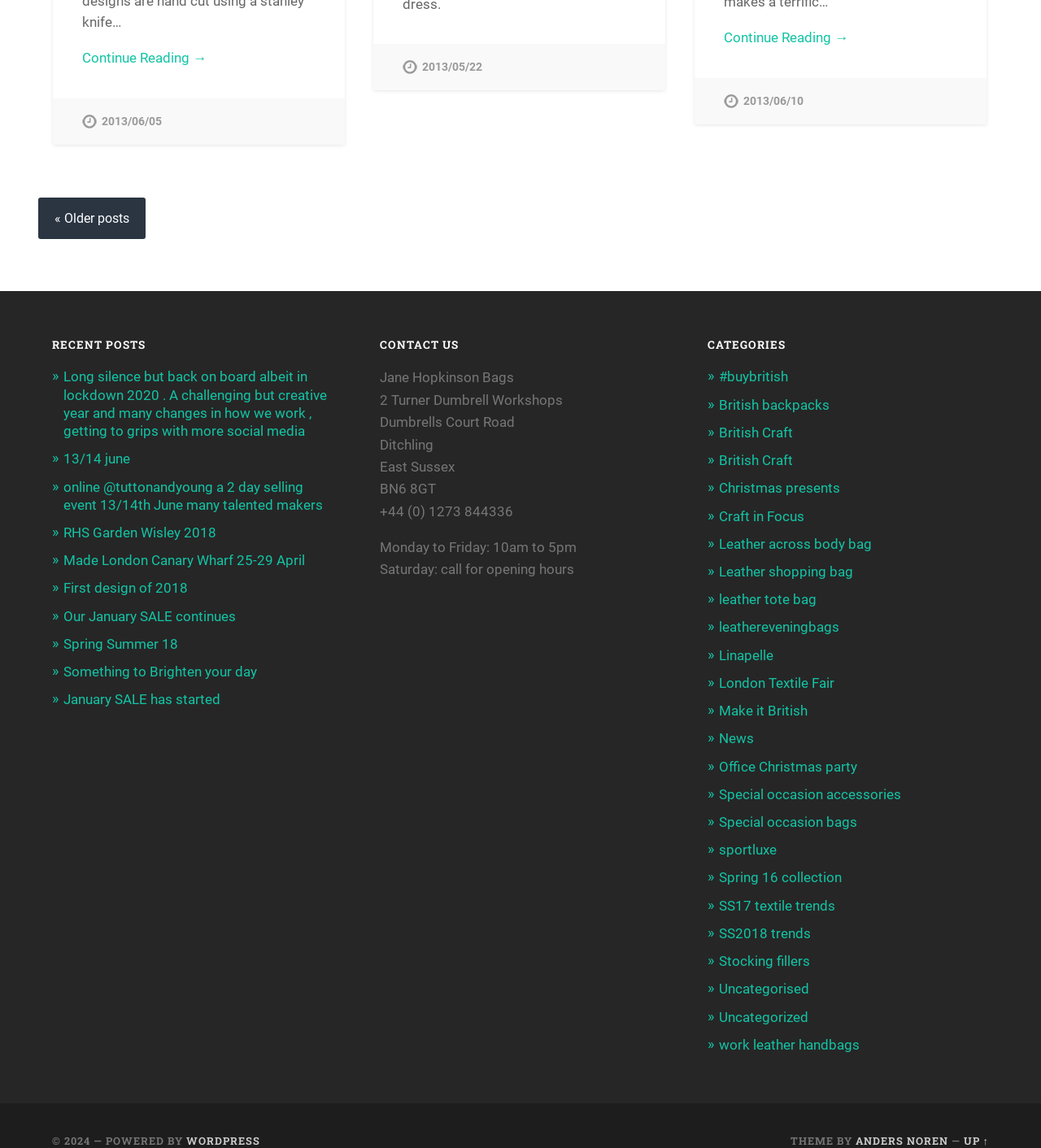Determine the bounding box coordinates of the target area to click to execute the following instruction: "Browse 'CATEGORIES'."

[0.68, 0.296, 0.95, 0.306]